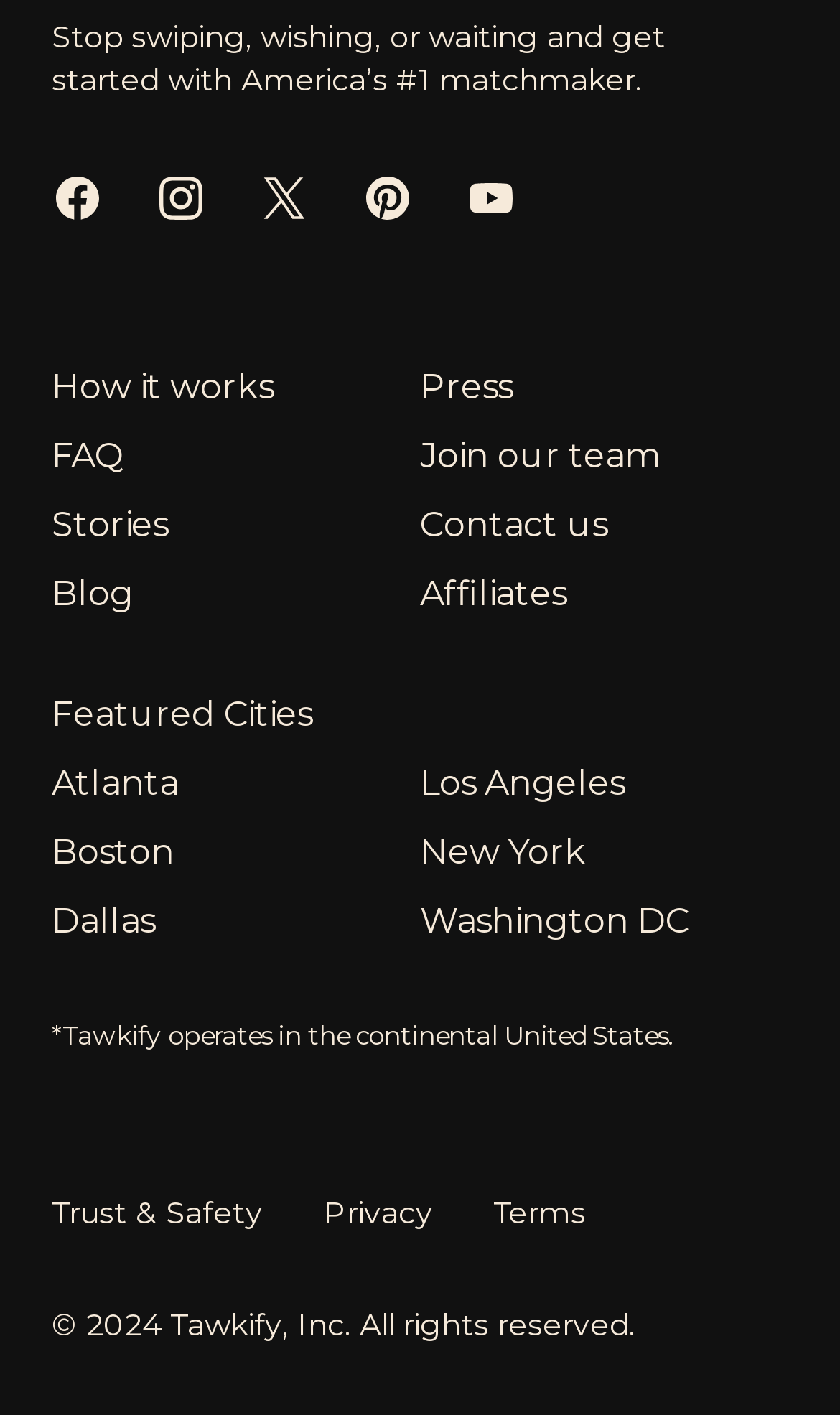What cities are featured on this webpage?
Using the details from the image, give an elaborate explanation to answer the question.

The webpage features five cities, namely Atlanta, Los Angeles, Boston, New York, and Dallas, which are listed under the 'Featured Cities' section.